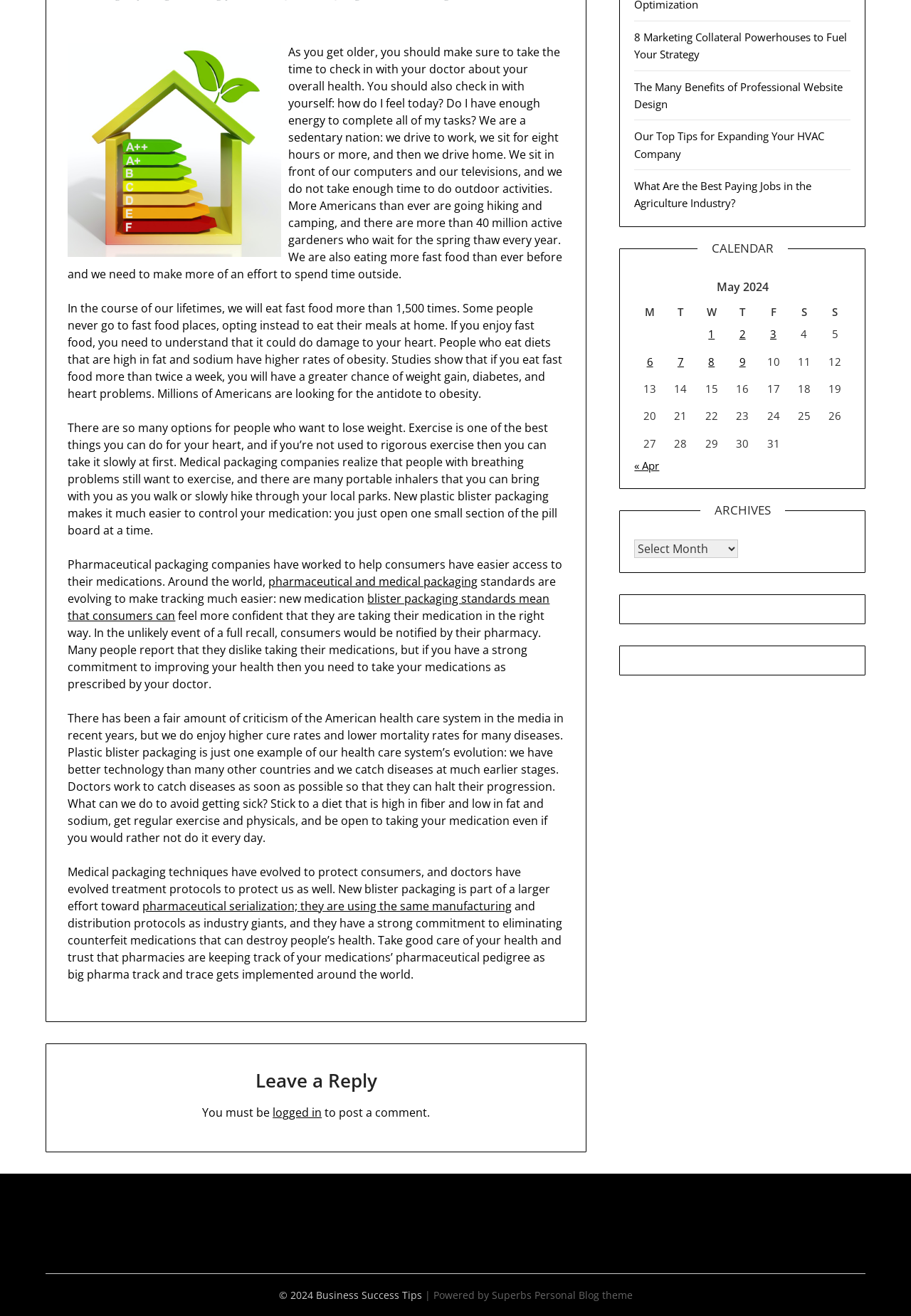Locate the bounding box coordinates for the element described below: "ReptileStartUP". The coordinates must be four float values between 0 and 1, formatted as [left, top, right, bottom].

None